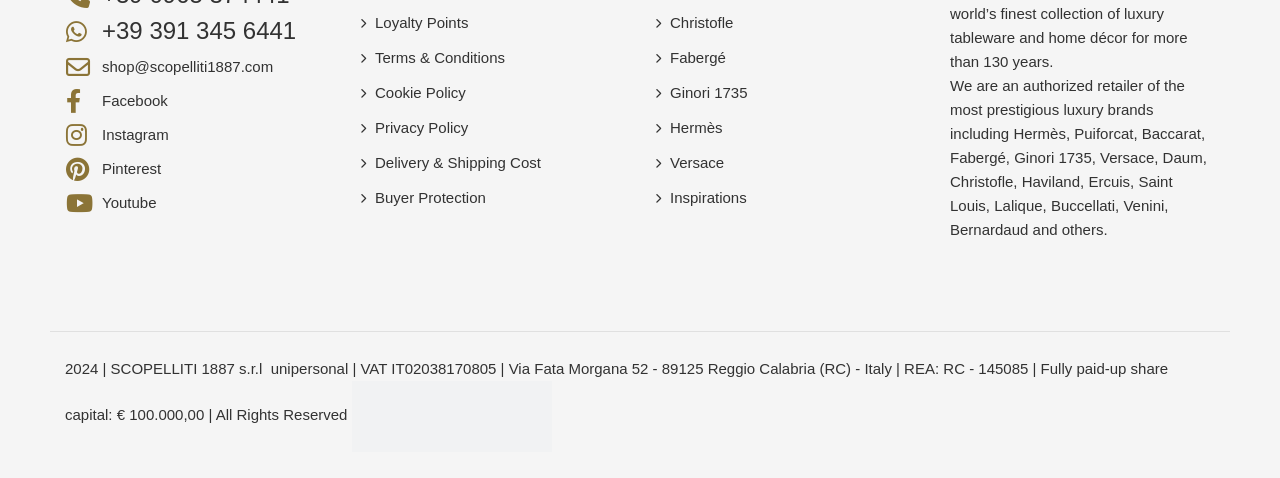What is the company name mentioned in the footer?
Provide a detailed and extensive answer to the question.

I found the company name mentioned in the footer by looking at the link element with the text 'SCOPELLITI 1887', which is located at the bottom of the webpage.